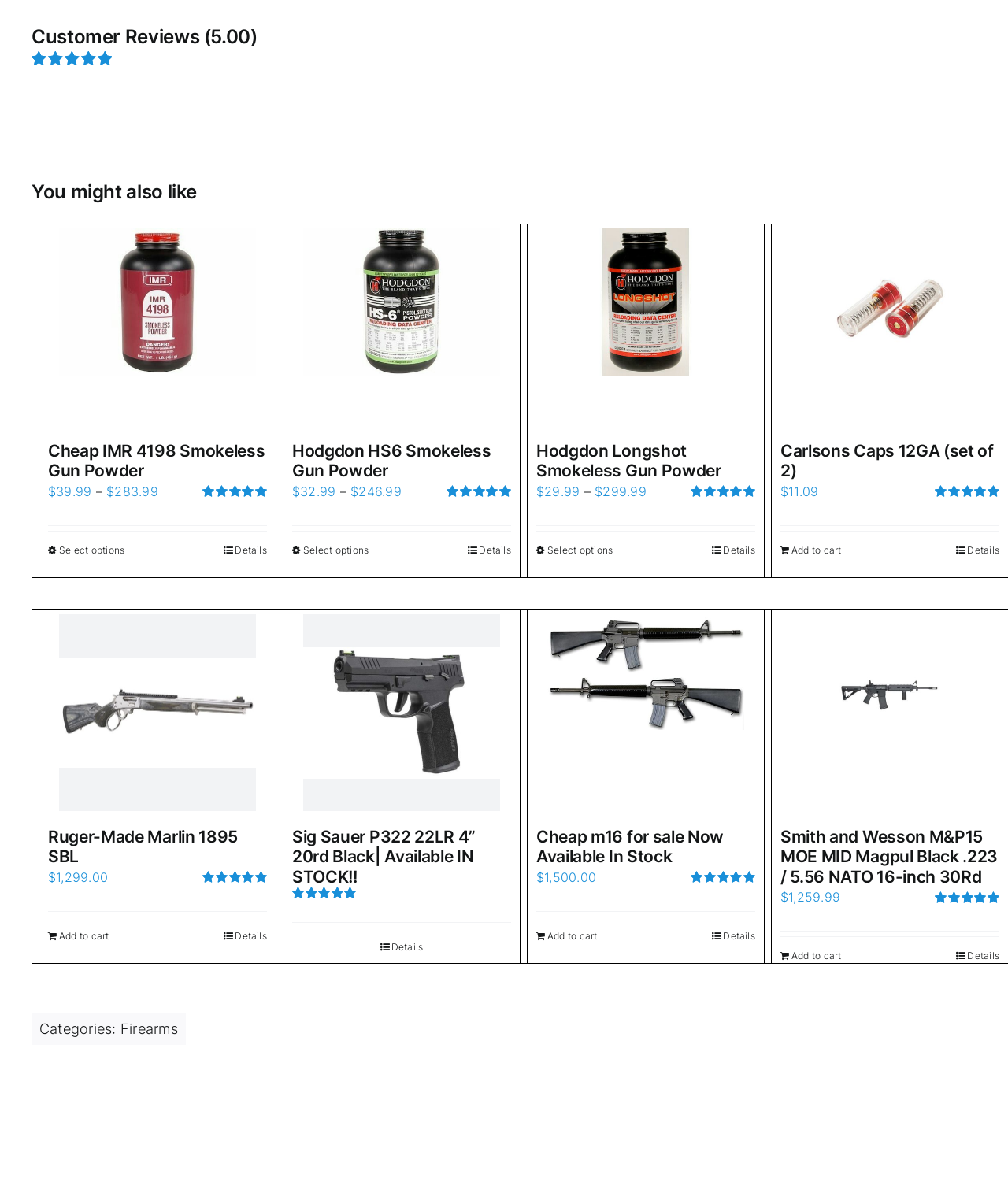Identify the bounding box coordinates of the area that should be clicked in order to complete the given instruction: "Select options for “Cheap IMR 4198 Smokeless Gun Powder”". The bounding box coordinates should be four float numbers between 0 and 1, i.e., [left, top, right, bottom].

[0.048, 0.461, 0.124, 0.473]